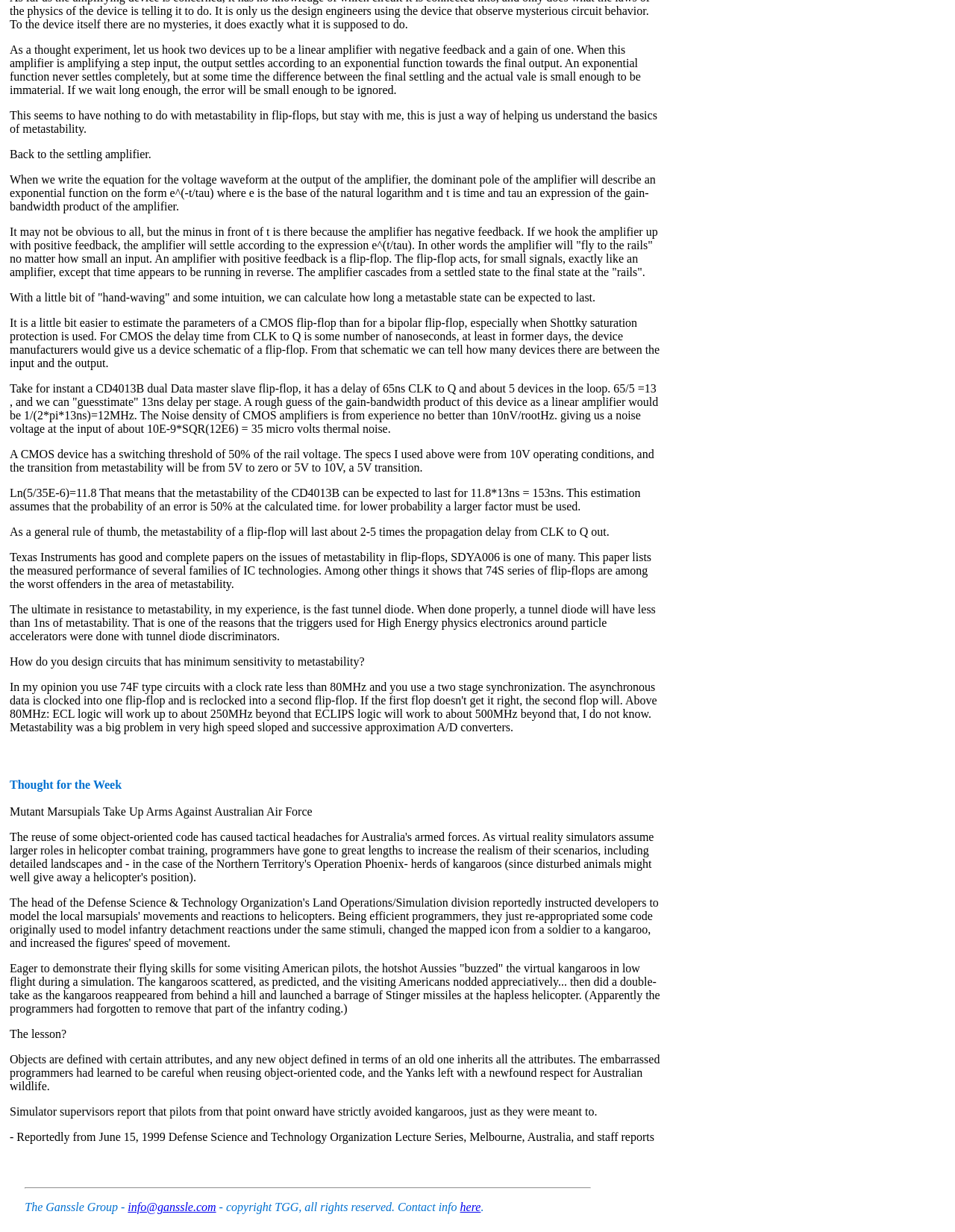Can you find the bounding box coordinates for the UI element given this description: "info@ganssle.com"? Provide the coordinates as four float numbers between 0 and 1: [left, top, right, bottom].

[0.134, 0.975, 0.226, 0.985]